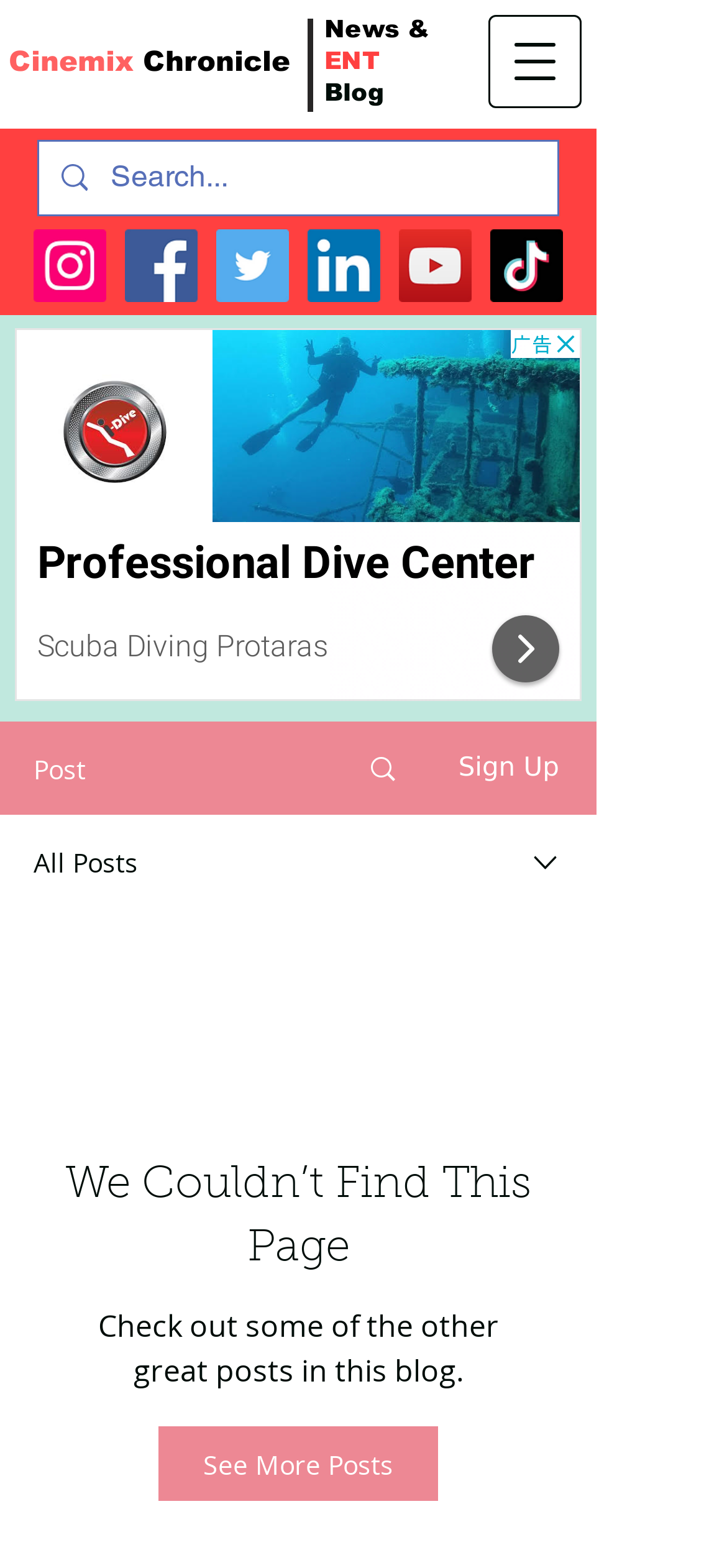What social media platforms are available?
Please give a detailed and elaborate answer to the question.

I found the answer by examining the list of links under the 'Social Bar' section, each of which corresponds to a different social media platform.